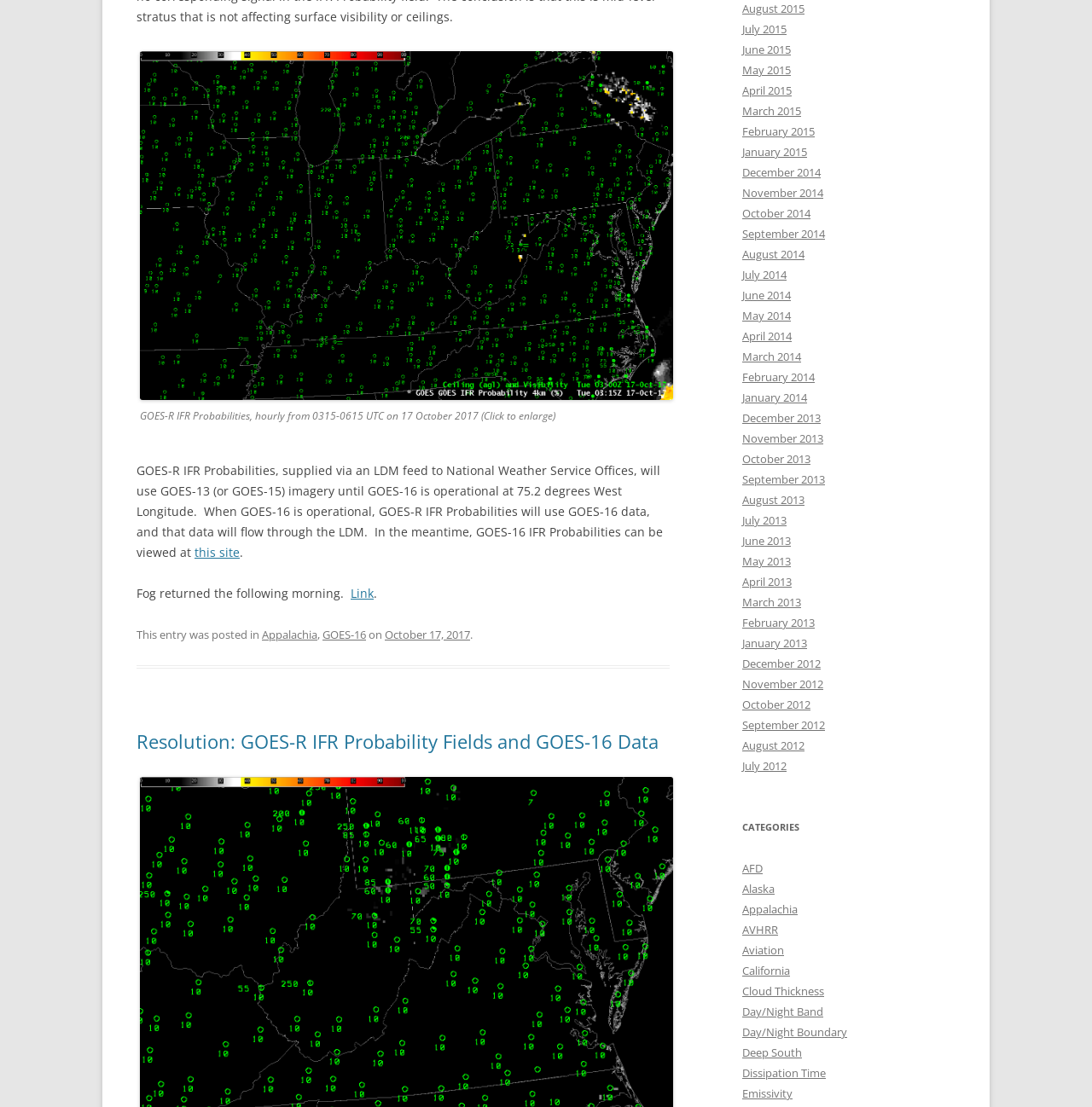Mark the bounding box of the element that matches the following description: "Emissivity".

[0.68, 0.981, 0.726, 0.995]